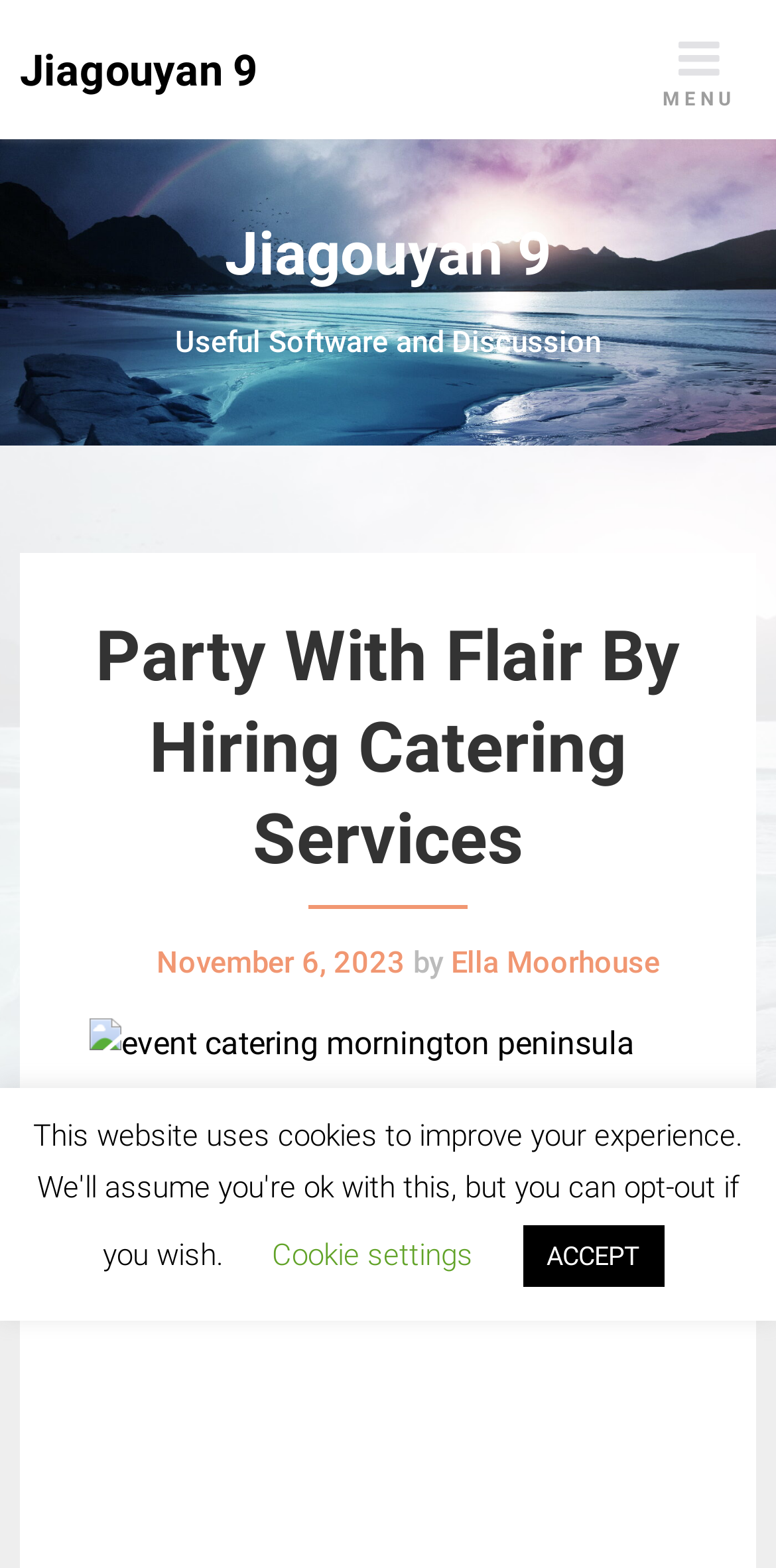Provide the bounding box coordinates of the HTML element described by the text: "Jiagouyan 9".

[0.026, 0.029, 0.333, 0.061]